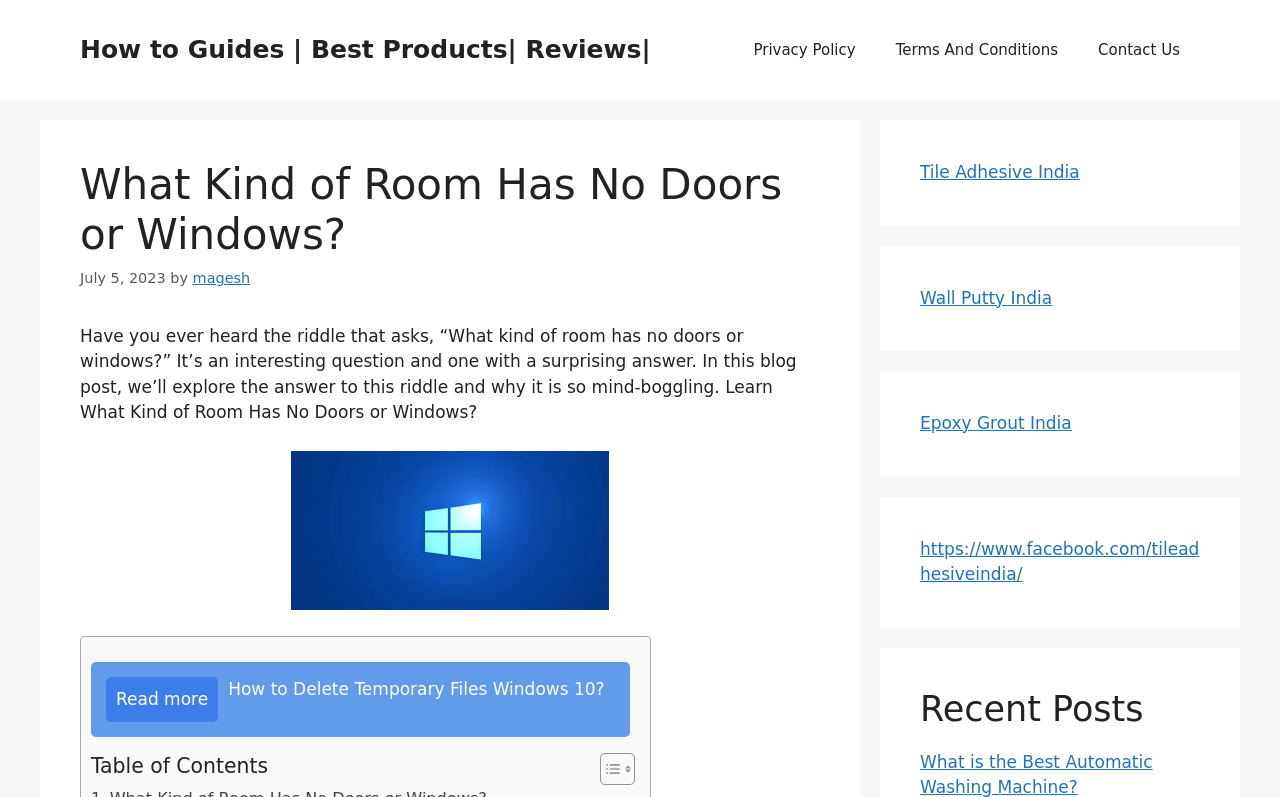Reply to the question with a brief word or phrase: What is the category of the 'Recent Posts' section?

Blog posts